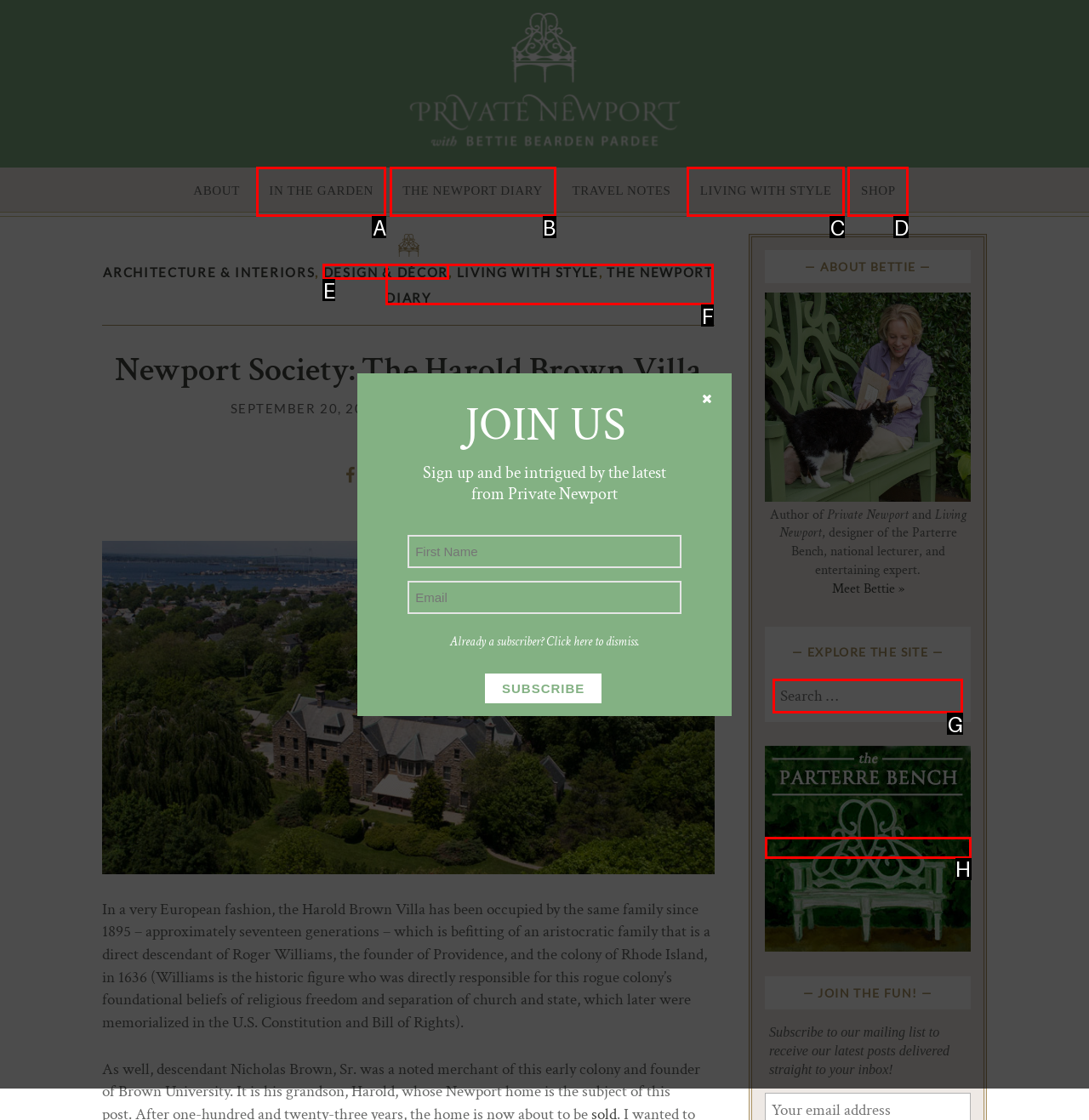Identify the letter of the option that should be selected to accomplish the following task: Search for something. Provide the letter directly.

G